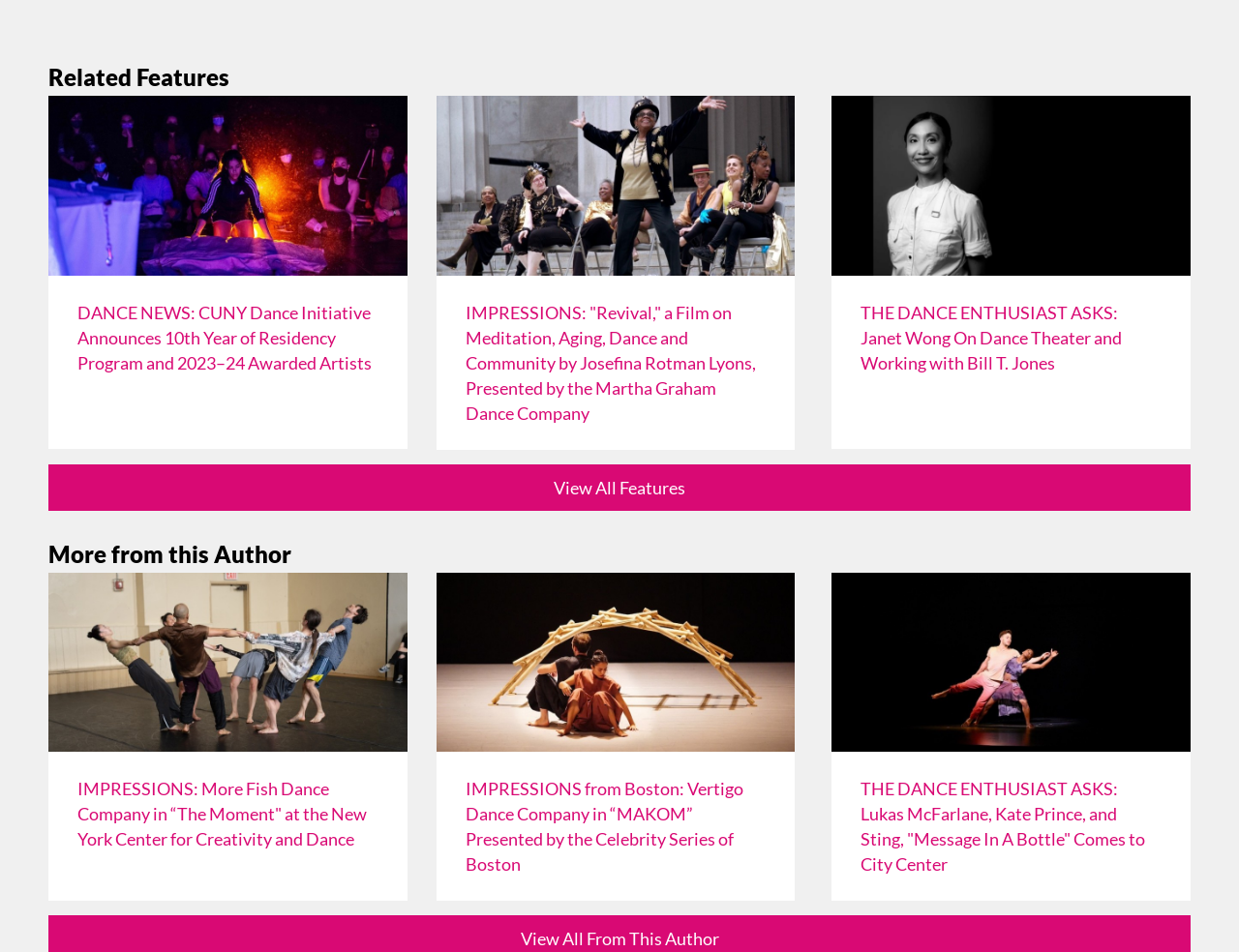Please respond to the question with a concise word or phrase:
What is the name of the author mentioned in the 'THE DANCE ENTHUSIAST ASKS' section?

Janet Wong